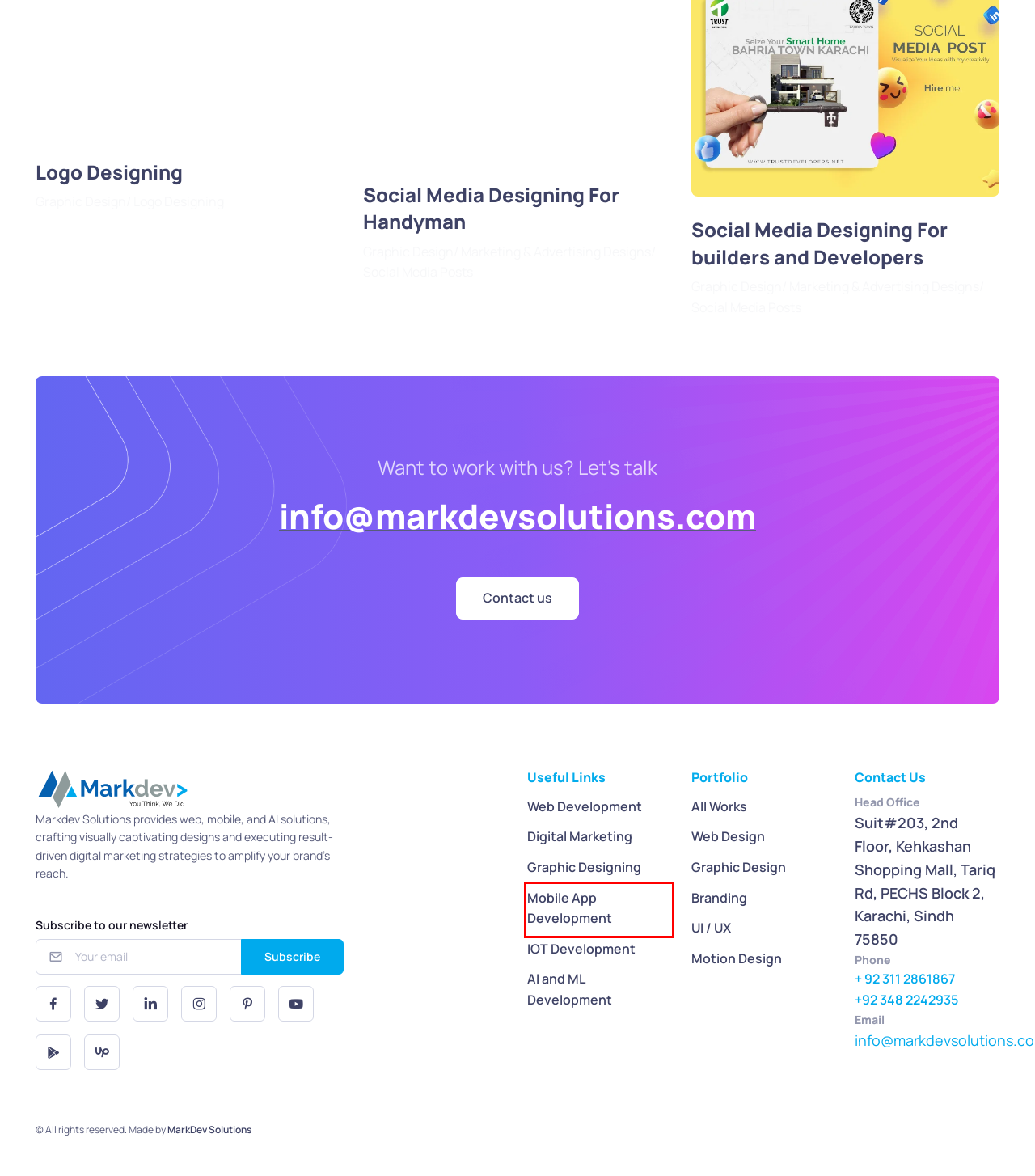You have a screenshot of a webpage where a red bounding box highlights a specific UI element. Identify the description that best matches the resulting webpage after the highlighted element is clicked. The choices are:
A. Digital Marketing - MarkDev Solutions
B. Graphic Designing - MarkDev Solutions
C. Web Development - MarkDev Solutions
D. Mobile App Development - MarkDev Solutions
E. IOT Development - MarkDev Solutions
F. Social Media Designing For Handyman - MarkDev Solutions
G. AI and ML Development - MarkDev Solutions
H. Logo Designing - MarkDev Solutions

D